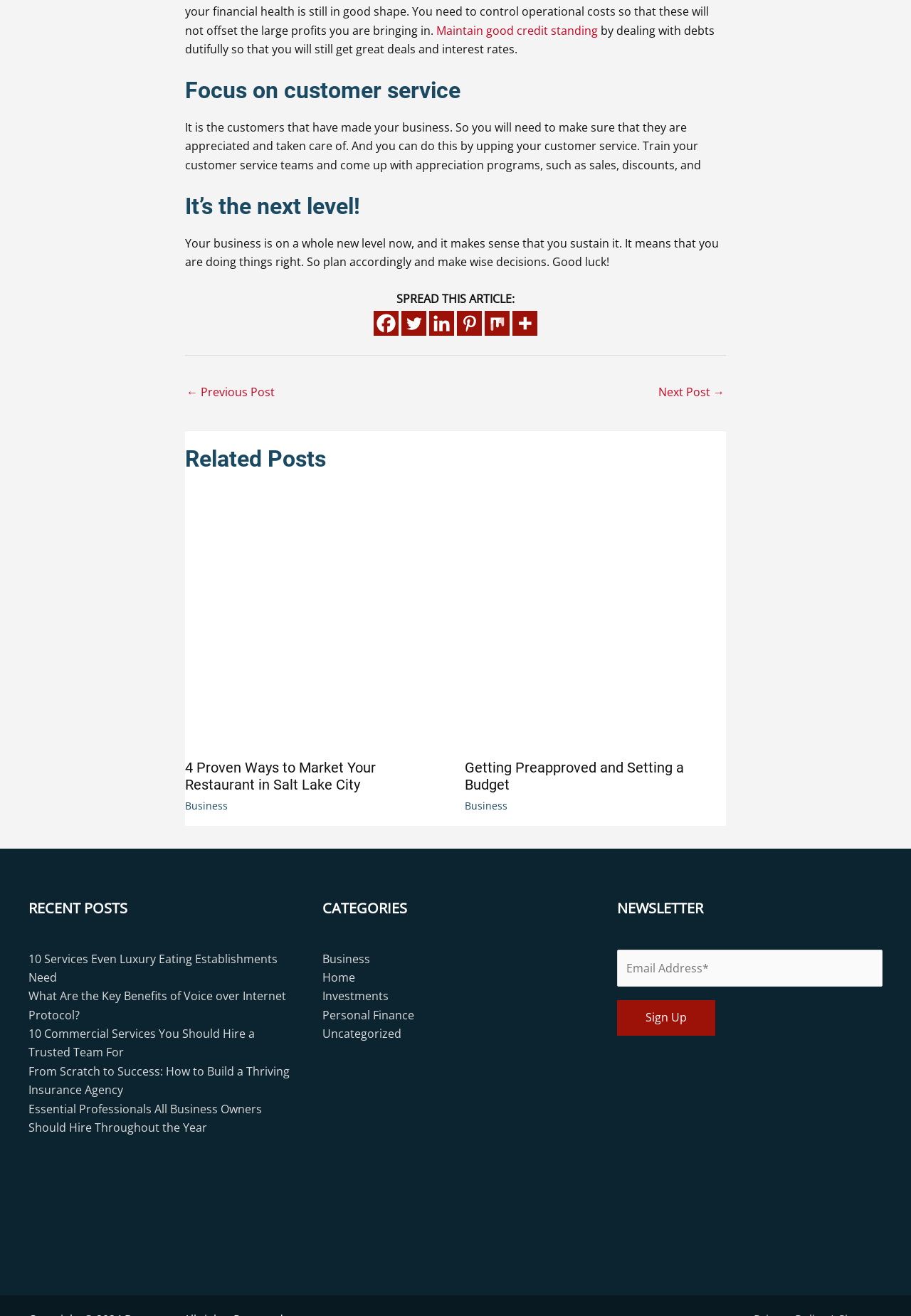What is the main topic of the article? Based on the image, give a response in one word or a short phrase.

Business